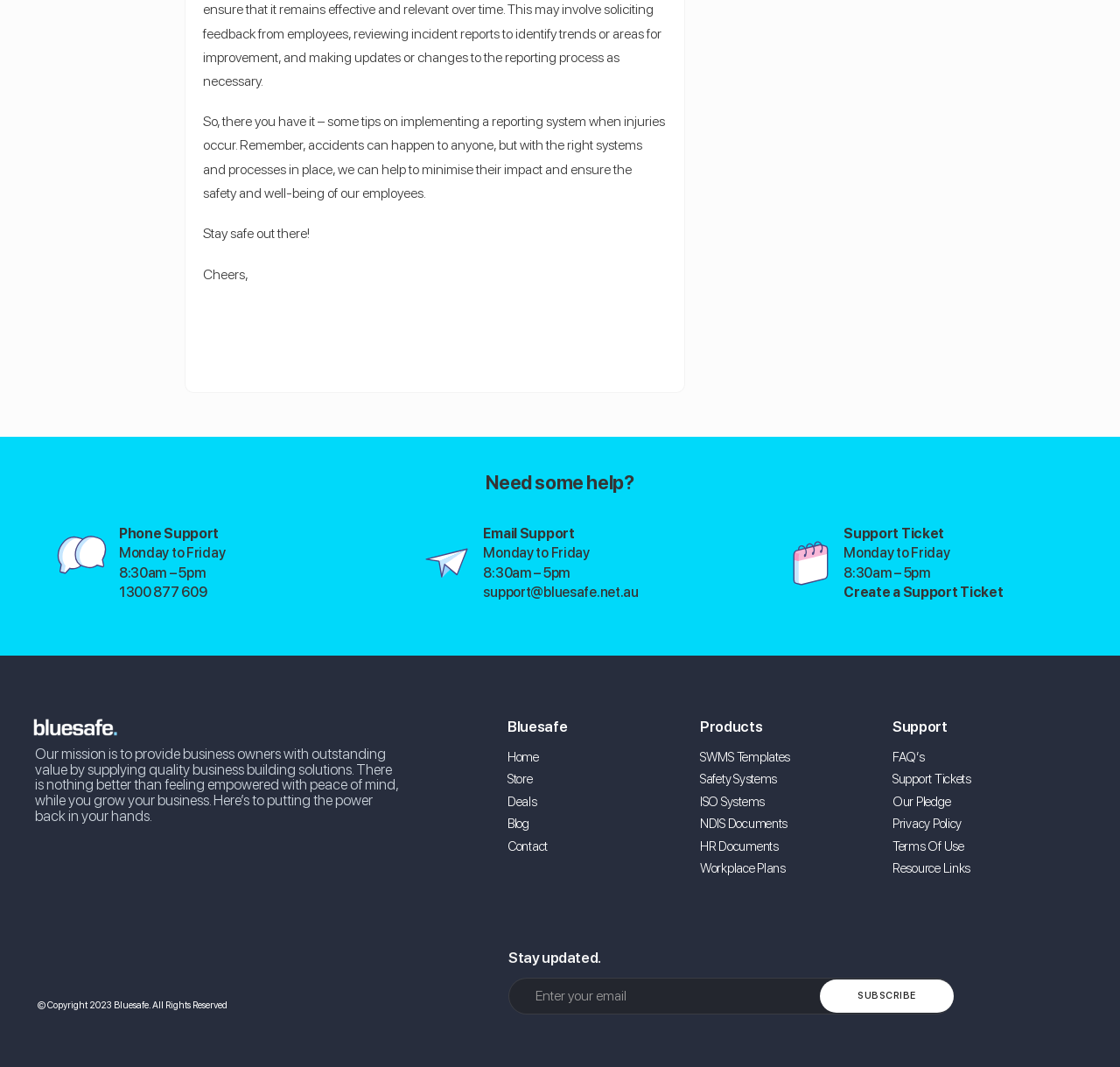Provide the bounding box coordinates of the area you need to click to execute the following instruction: "Check FAQ’s".

[0.797, 0.699, 0.826, 0.72]